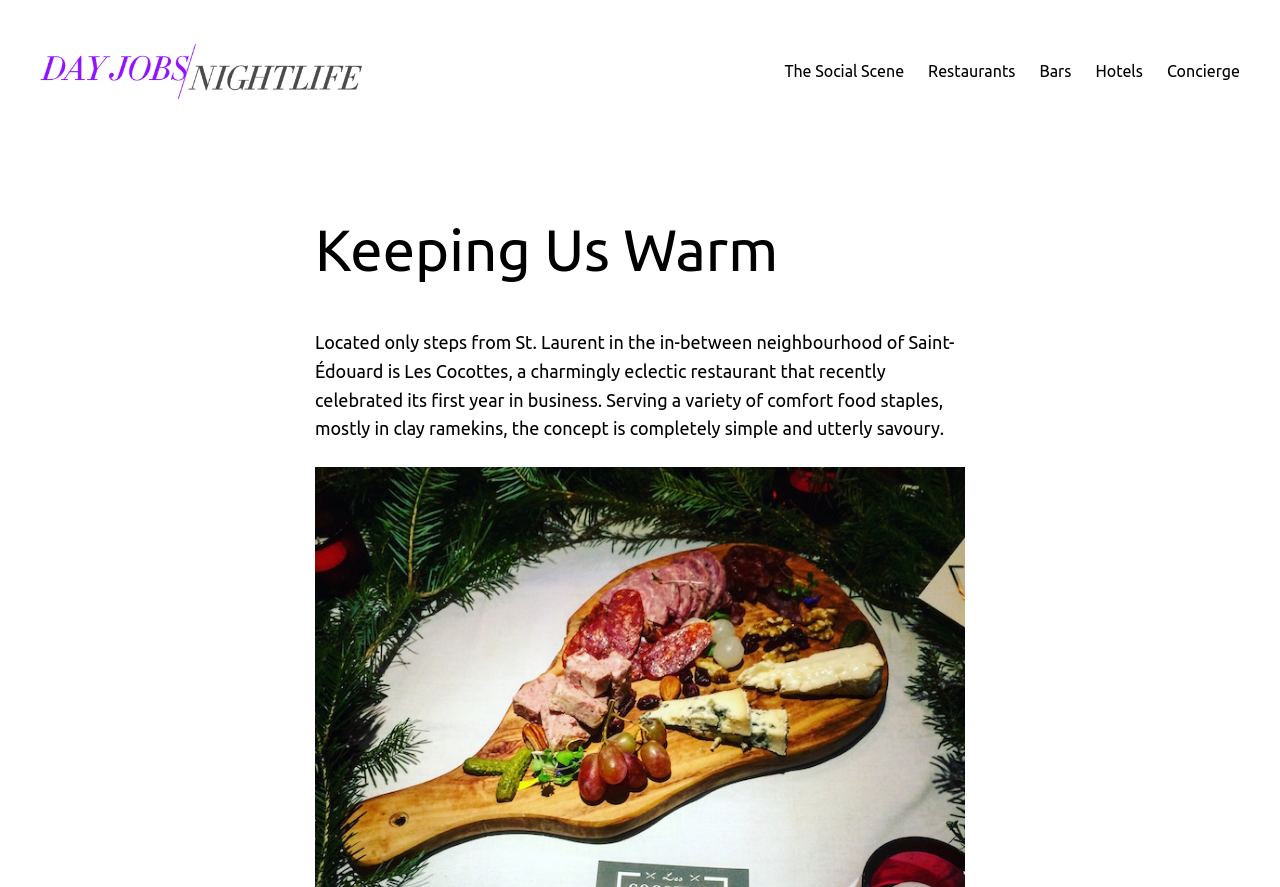What type of food does Les Cocottes serve?
Provide an in-depth answer to the question, covering all aspects.

I read the StaticText element that describes Les Cocottes and found that it serves 'comfort food staples, mostly in clay ramekins', which indicates that it serves comfort food.